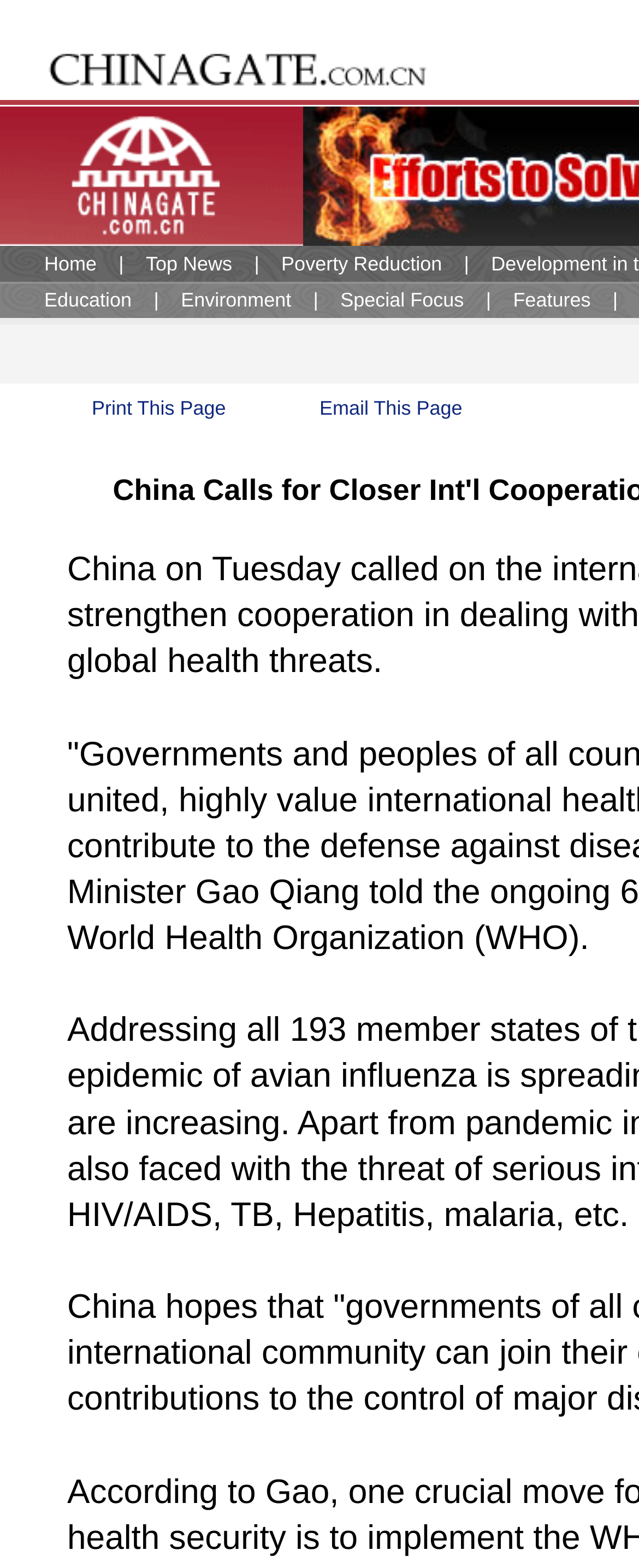How many table cells are in the top row?
Examine the screenshot and reply with a single word or phrase.

4